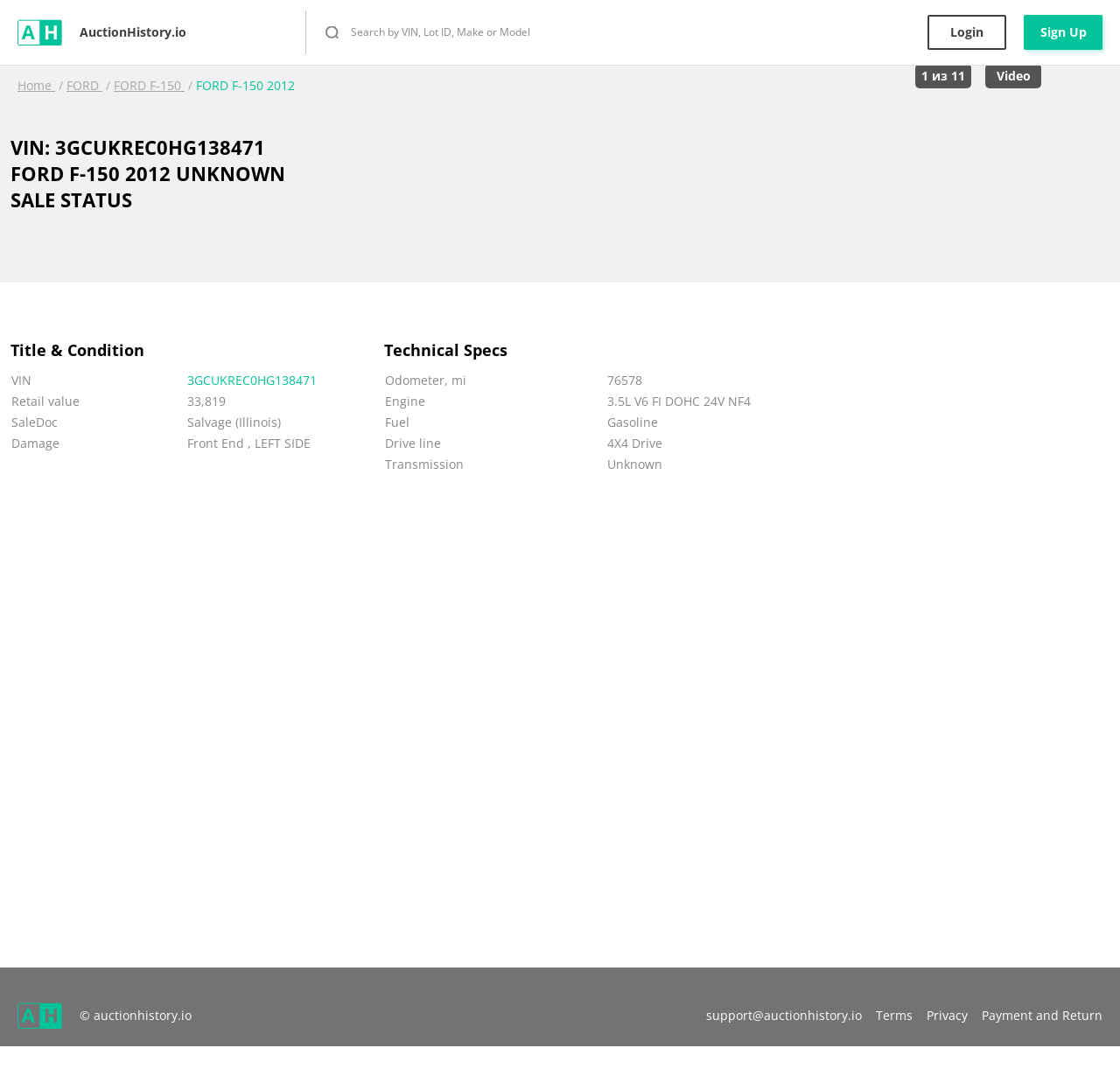Respond with a single word or phrase to the following question:
What is the odometer reading of the car?

76578